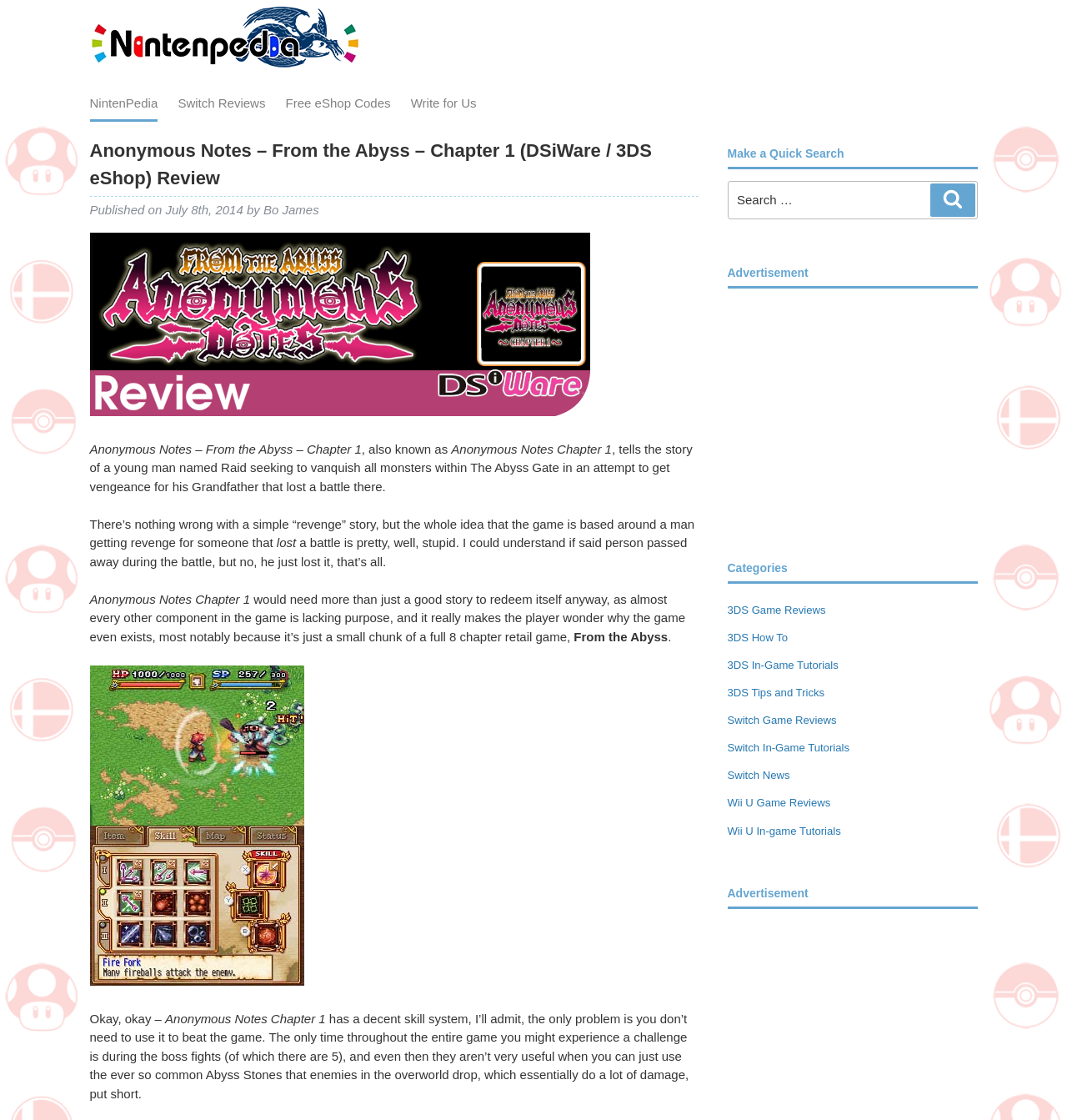Please give a succinct answer to the question in one word or phrase:
What is the name of the protagonist?

Raid